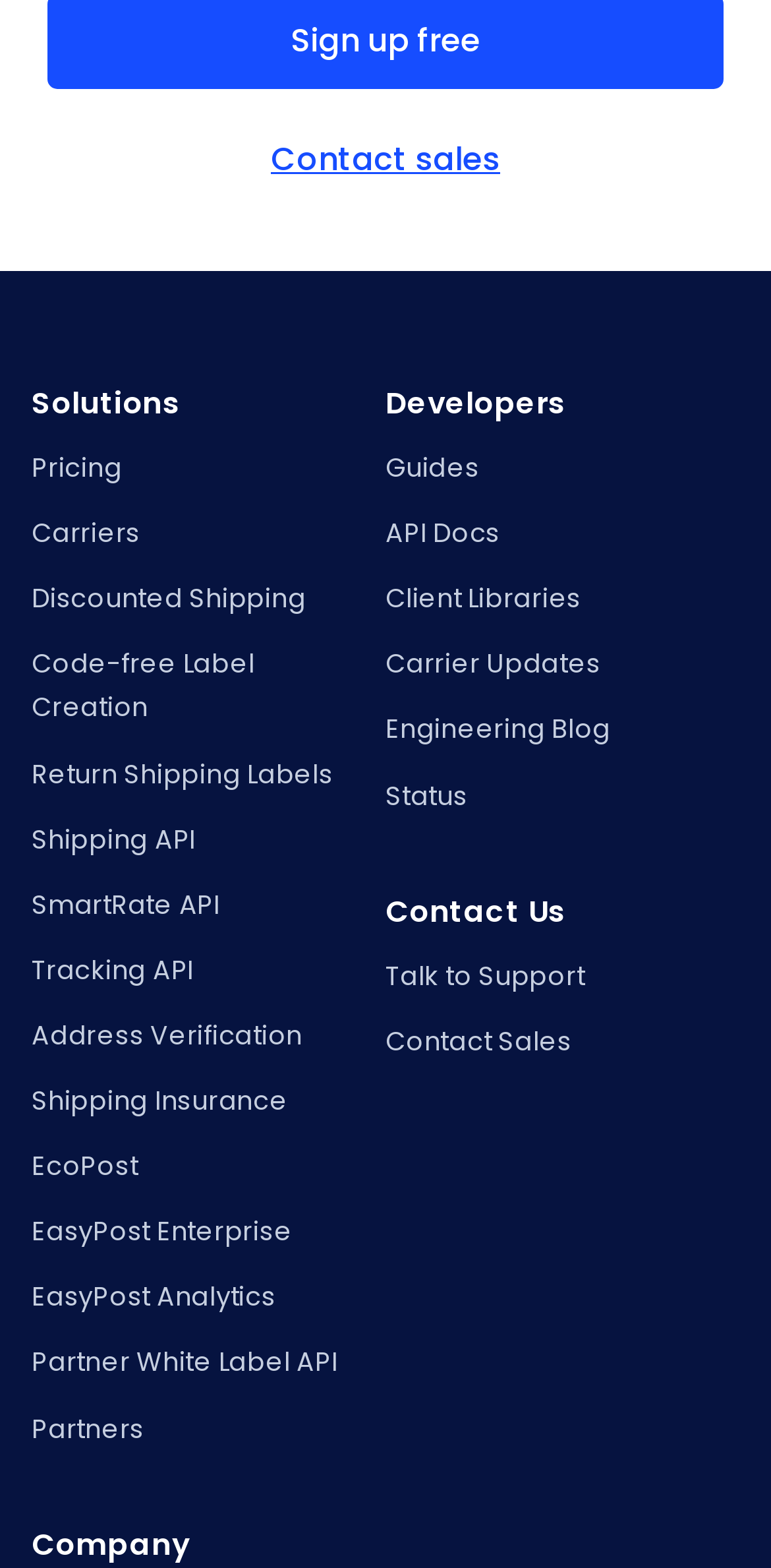Please identify the bounding box coordinates of the clickable region that I should interact with to perform the following instruction: "Talk to Support". The coordinates should be expressed as four float numbers between 0 and 1, i.e., [left, top, right, bottom].

[0.5, 0.611, 0.758, 0.635]